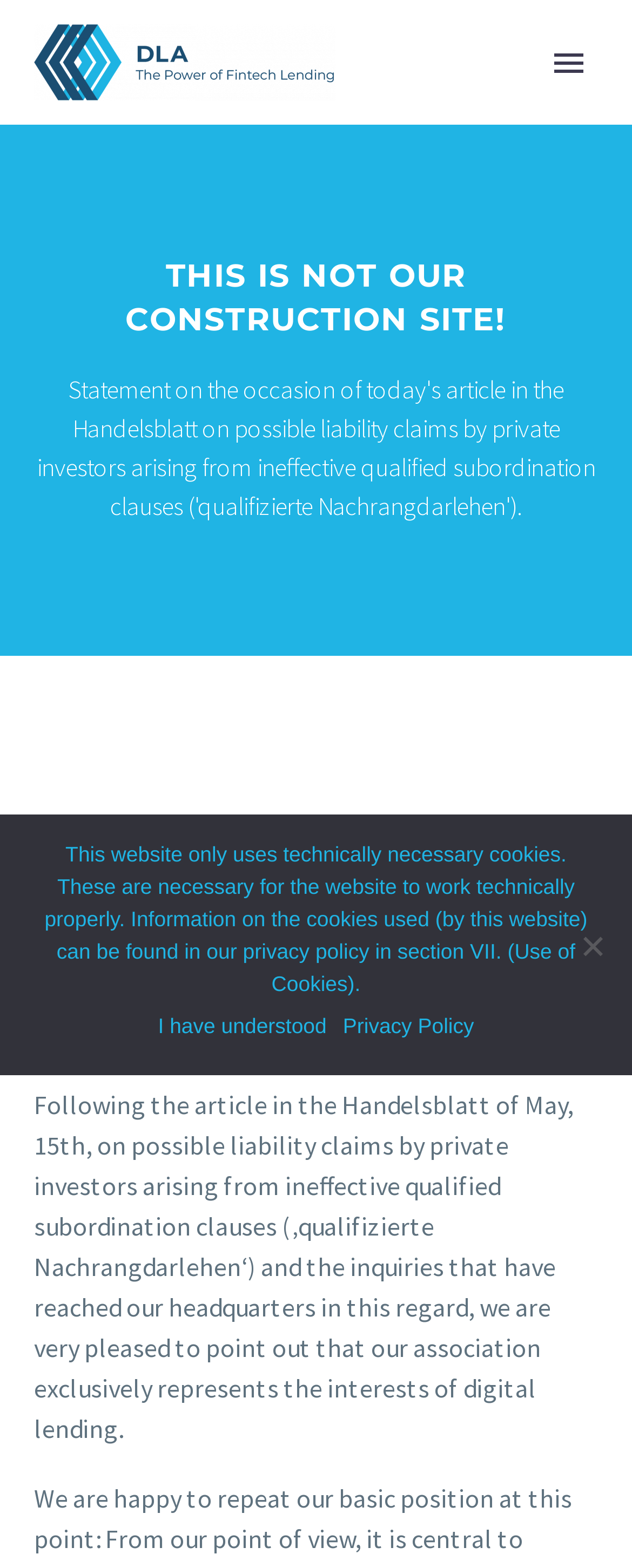Please identify the bounding box coordinates for the region that you need to click to follow this instruction: "Go to the About page".

[0.056, 0.091, 0.944, 0.145]